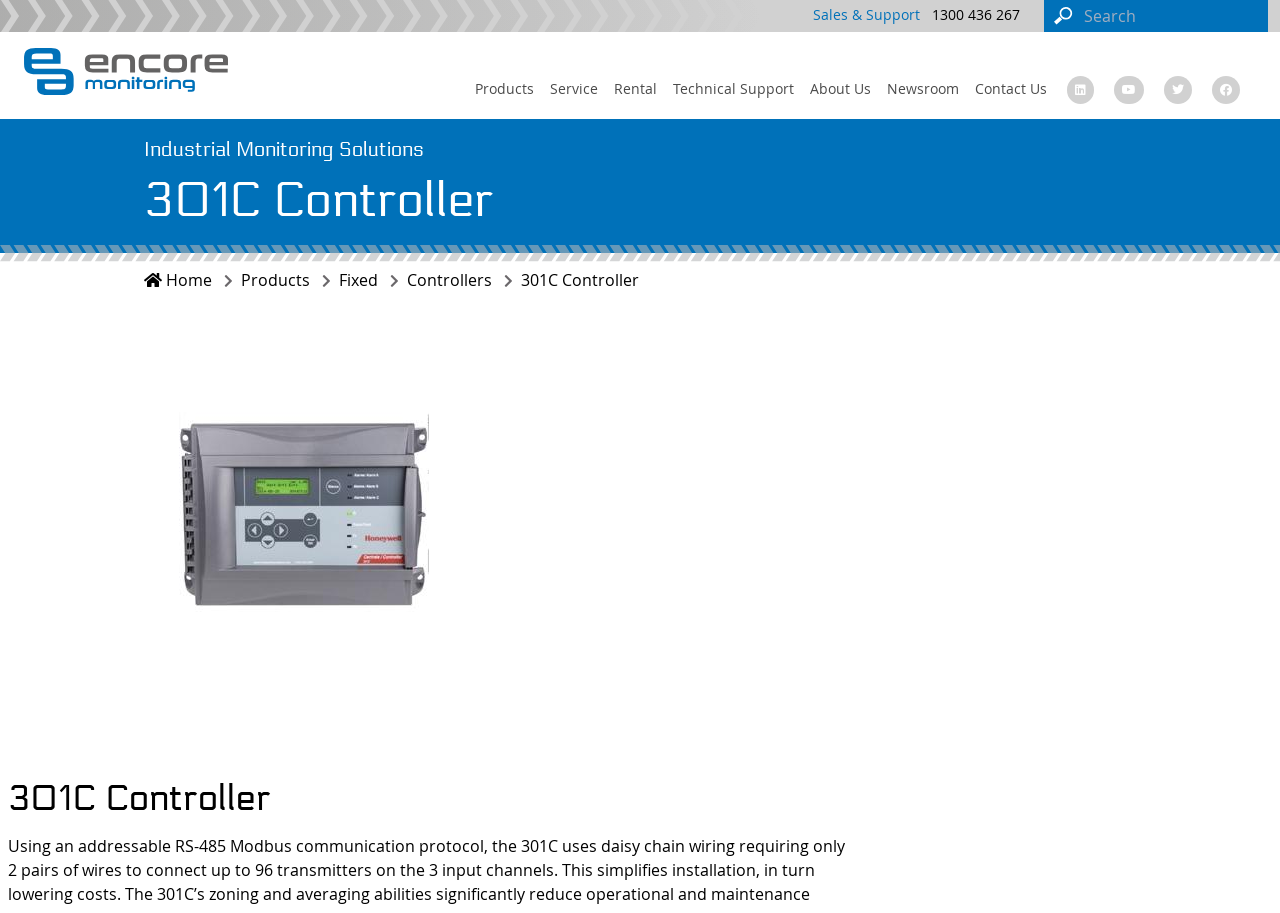What is the name of the controller?
Based on the image, respond with a single word or phrase.

301C Controller